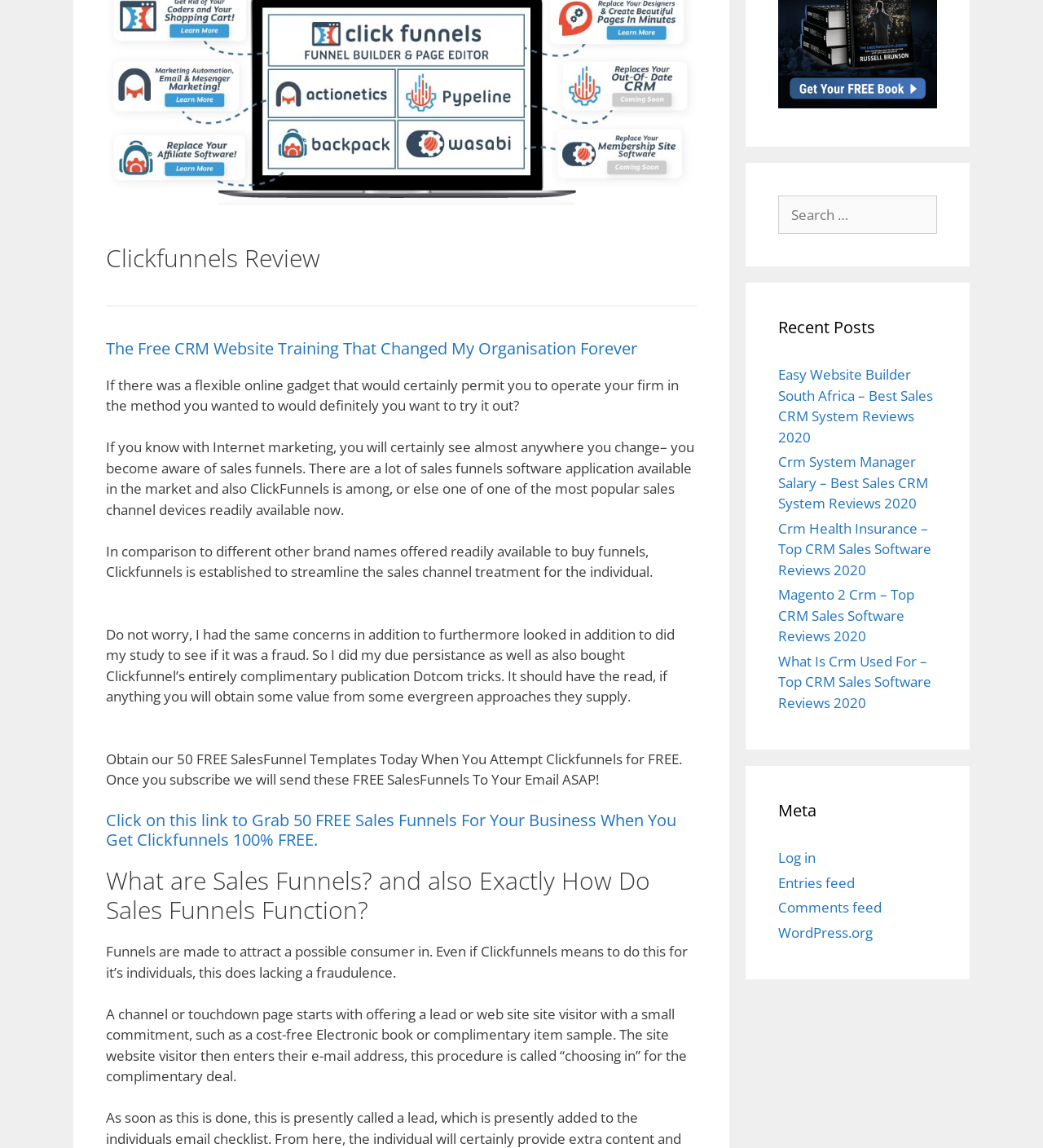Given the element description, predict the bounding box coordinates in the format (top-left x, top-left y, bottom-right x, bottom-right y), using floating point numbers between 0 and 1: alt="Clickfunnel CRM system"

[0.102, 0.176, 0.668, 0.193]